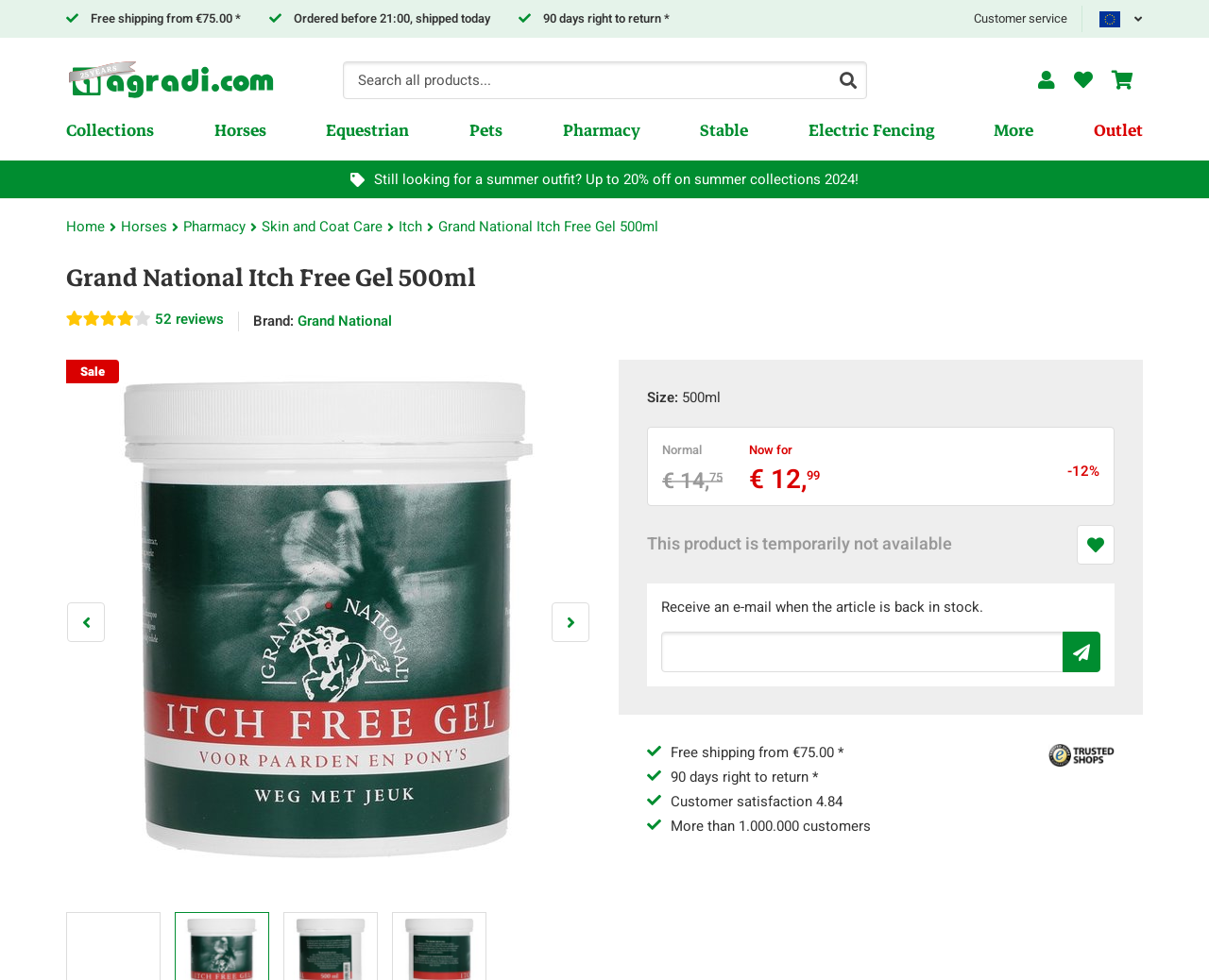Please determine the bounding box coordinates of the area that needs to be clicked to complete this task: 'Select language'. The coordinates must be four float numbers between 0 and 1, formatted as [left, top, right, bottom].

[0.895, 0.006, 0.945, 0.033]